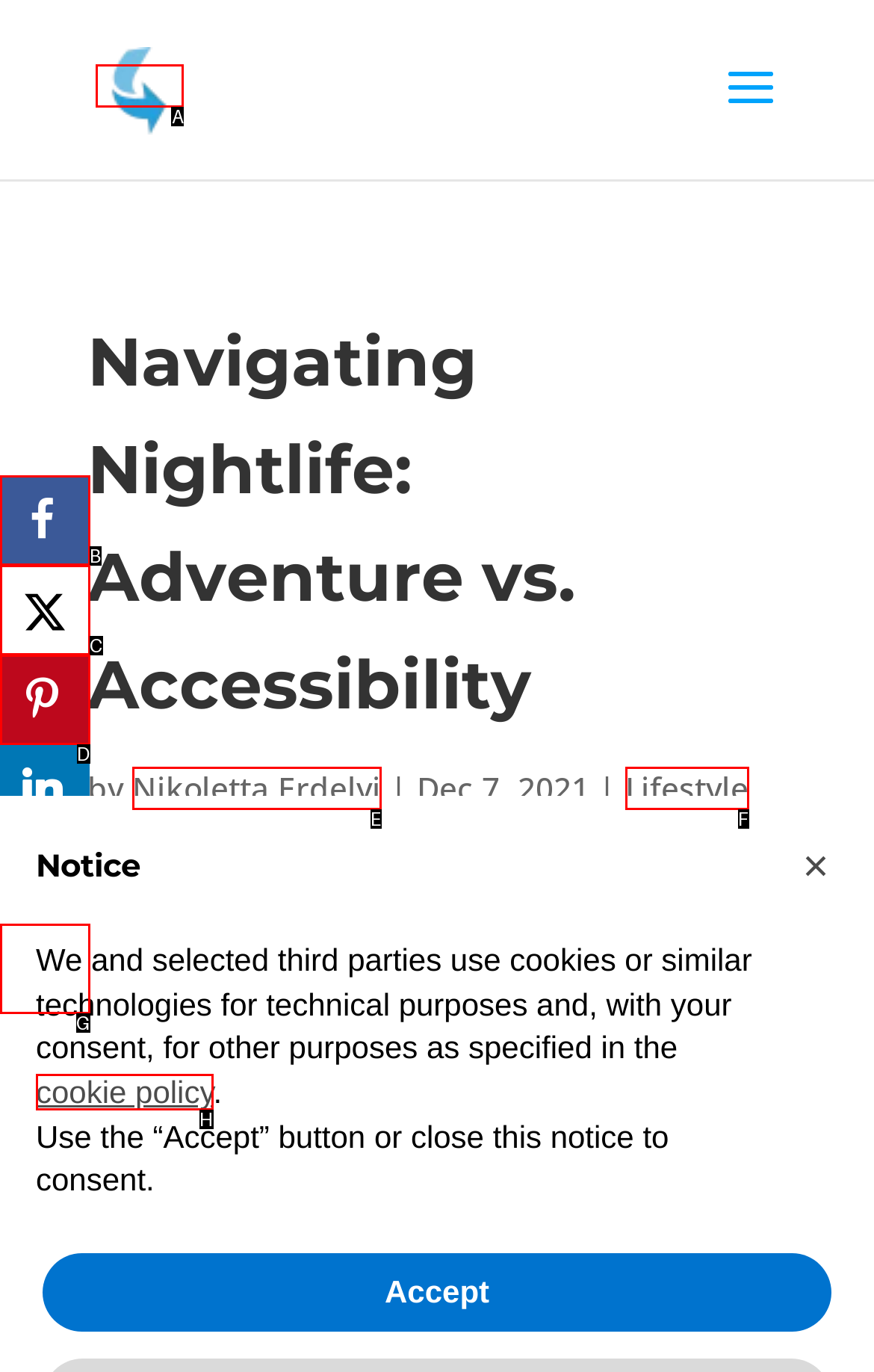Determine which HTML element should be clicked for this task: Click the AccessNow link
Provide the option's letter from the available choices.

A